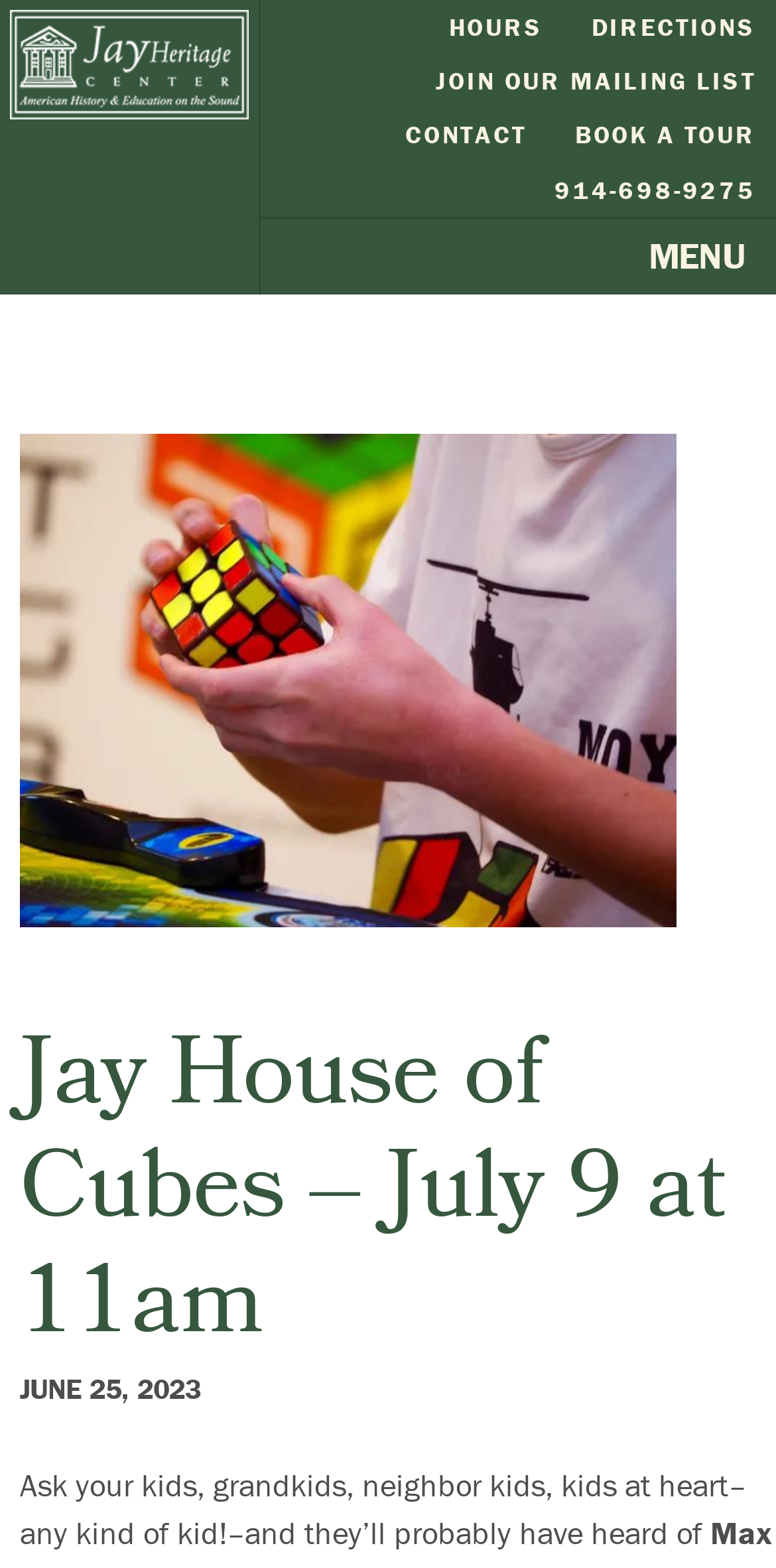Create a detailed summary of the webpage's content and design.

The webpage appears to be an event page for "Jay House of Cubes" on July 9 at 11am, hosted at the Jay Heritage Center. At the top left of the page, there is a link with no text. To the right of this link, there are several navigation links, including "HOURS", "DIRECTIONS", "JOIN OUR MAILING LIST", "CONTACT", "BOOK A TOUR", and a phone number "914-698-9275". 

Below these navigation links, there is a "MENU" button that, when expanded, reveals a header section. Within this header section, there is a heading that reads "Jay House of Cubes – July 9 at 11am". Below this heading, there is a date "JUNE 25, 2023". 

Further down, there is a paragraph of text that starts with "Ask your kids, grandkids, neighbor kids, kids at heart–any kind of kid!–and they’ll probably have heard of...". This text appears to be a brief introduction or description of the event.